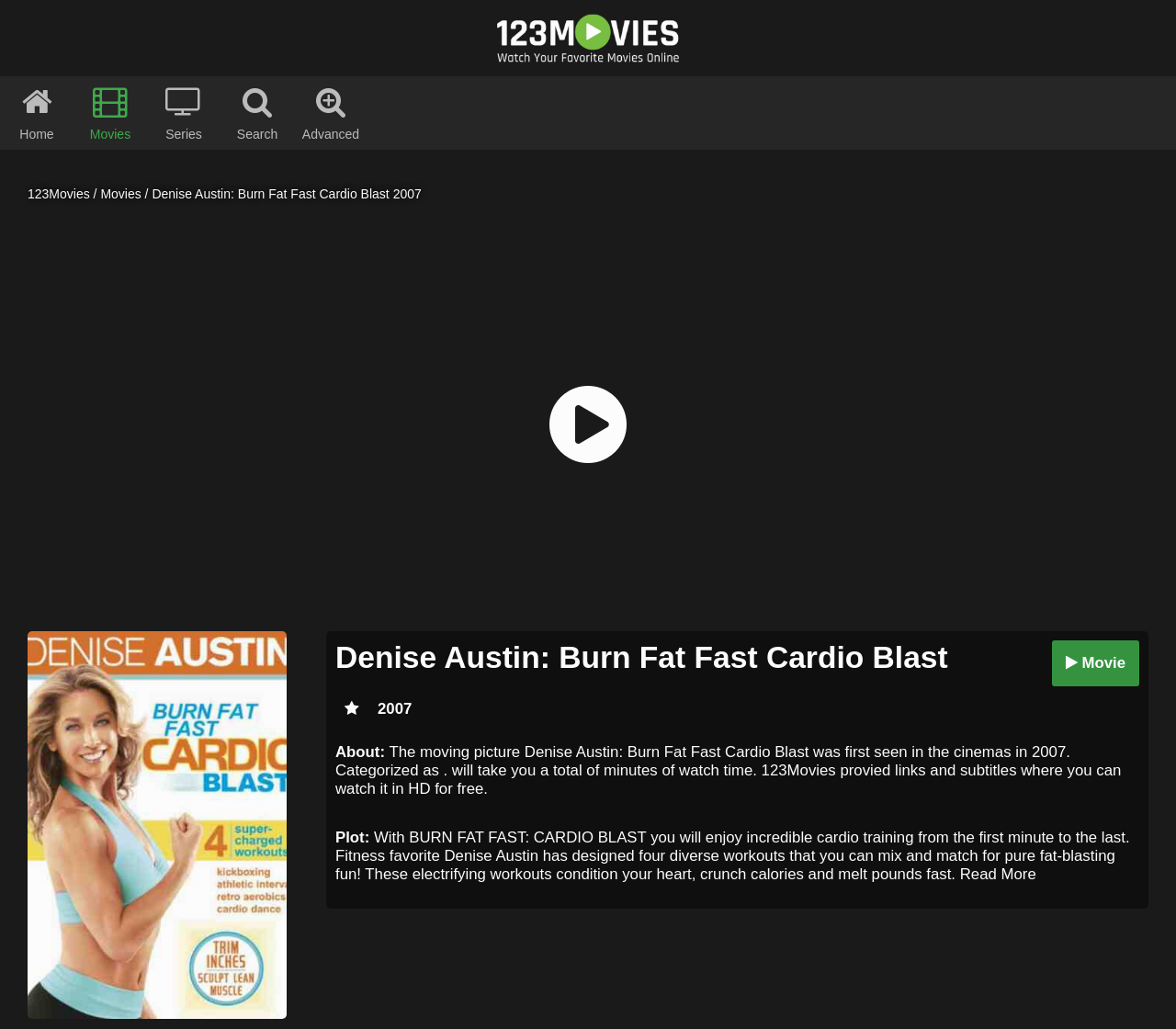Respond with a single word or phrase:
What is the name of the movie?

Denise Austin: Burn Fat Fast Cardio Blast